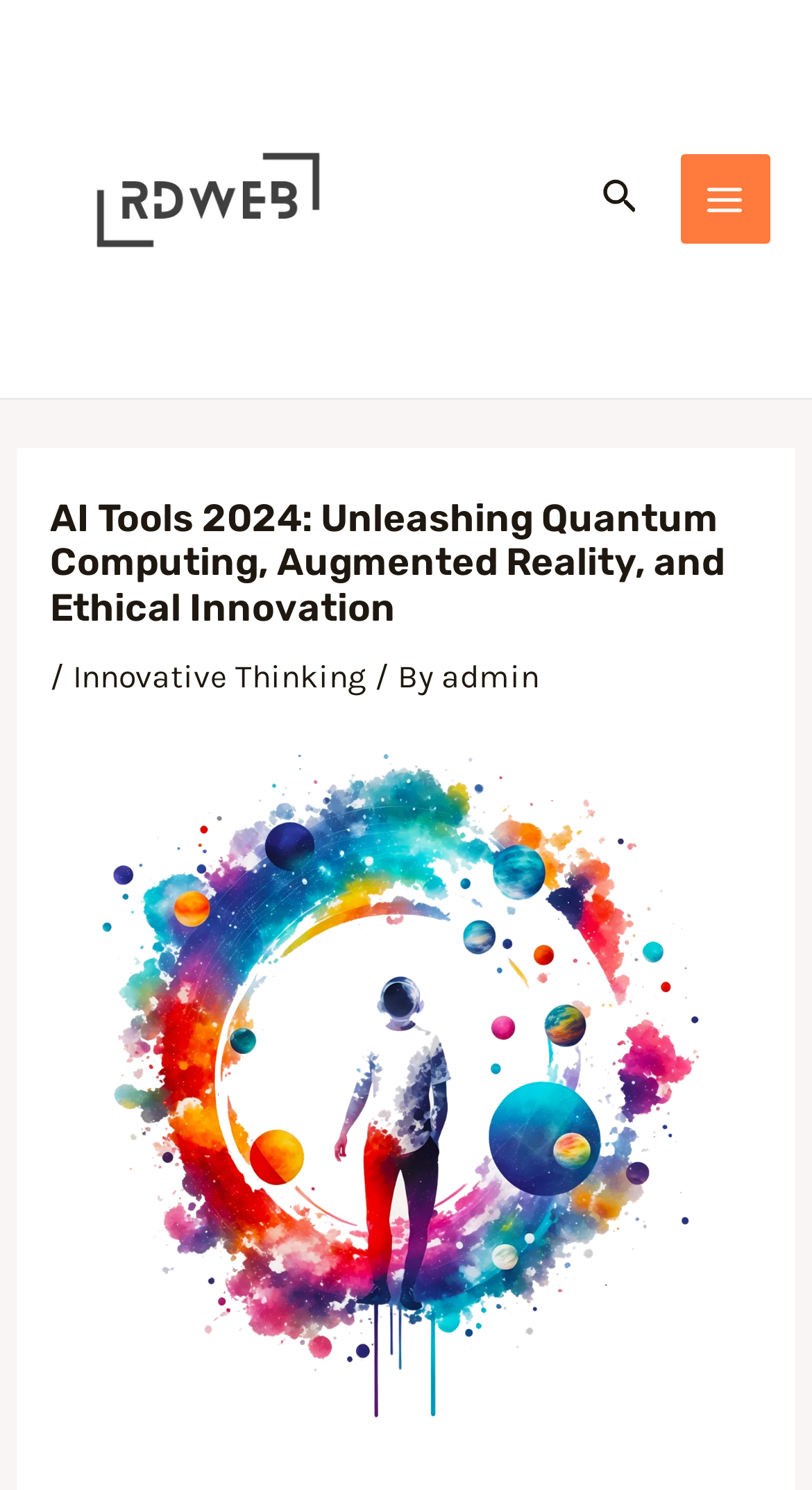What is the purpose of the 'Search icon link'?
Please look at the screenshot and answer using one word or phrase.

search